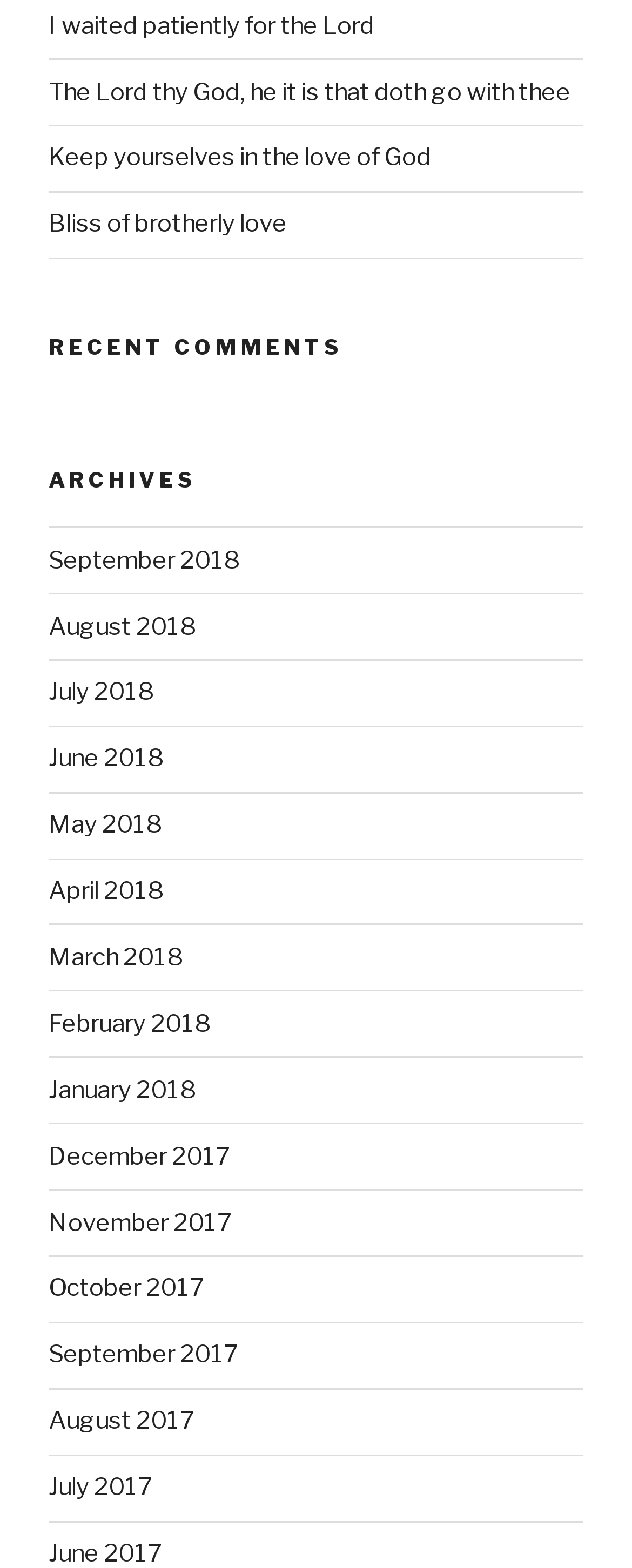How many quotes are on the top of the page?
Refer to the image and provide a one-word or short phrase answer.

4